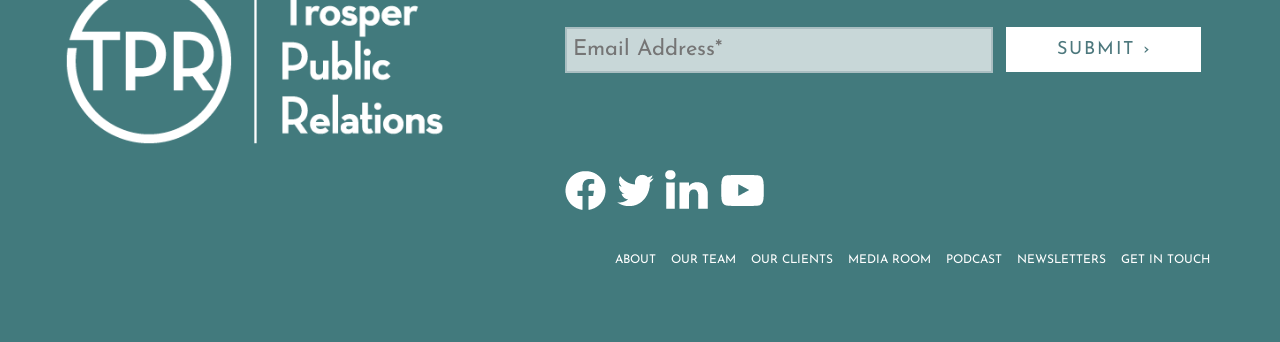Using the information in the image, could you please answer the following question in detail:
Is the email address field required in the form?

The textbox for 'Email Address*' in the form has a 'required: True' attribute, indicating that the email address field is mandatory to be filled in before submitting the form.